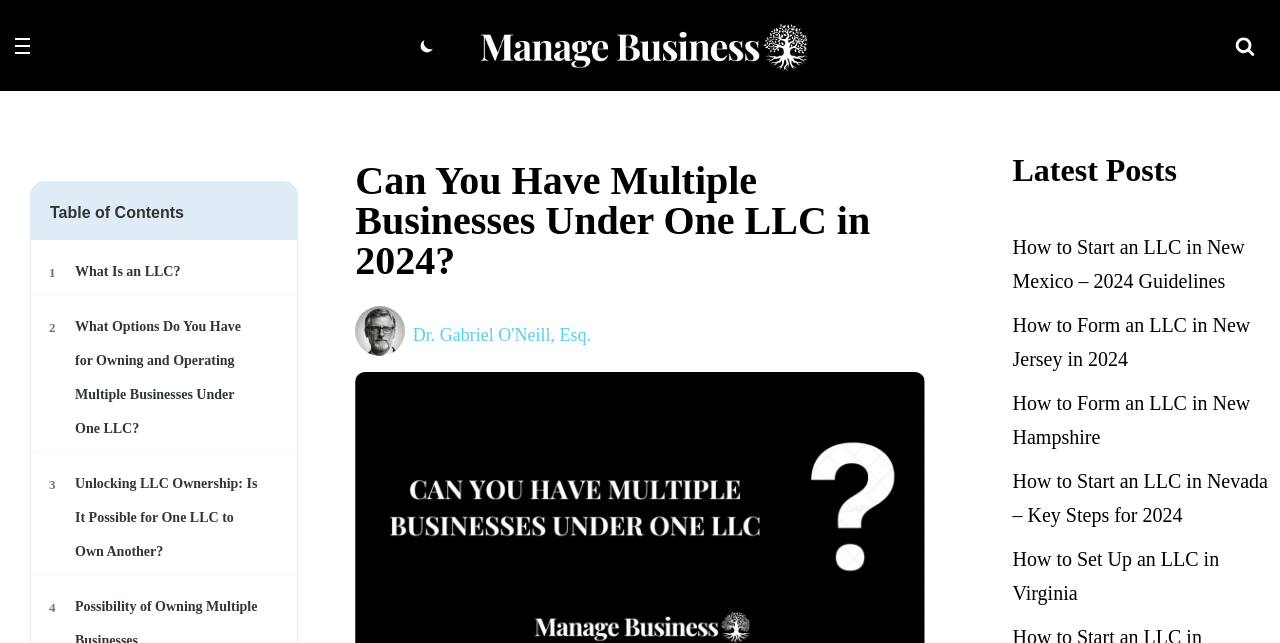Find the bounding box coordinates for the area that must be clicked to perform this action: "Read about owning multiple businesses under one LLC".

[0.027, 0.389, 0.232, 0.457]